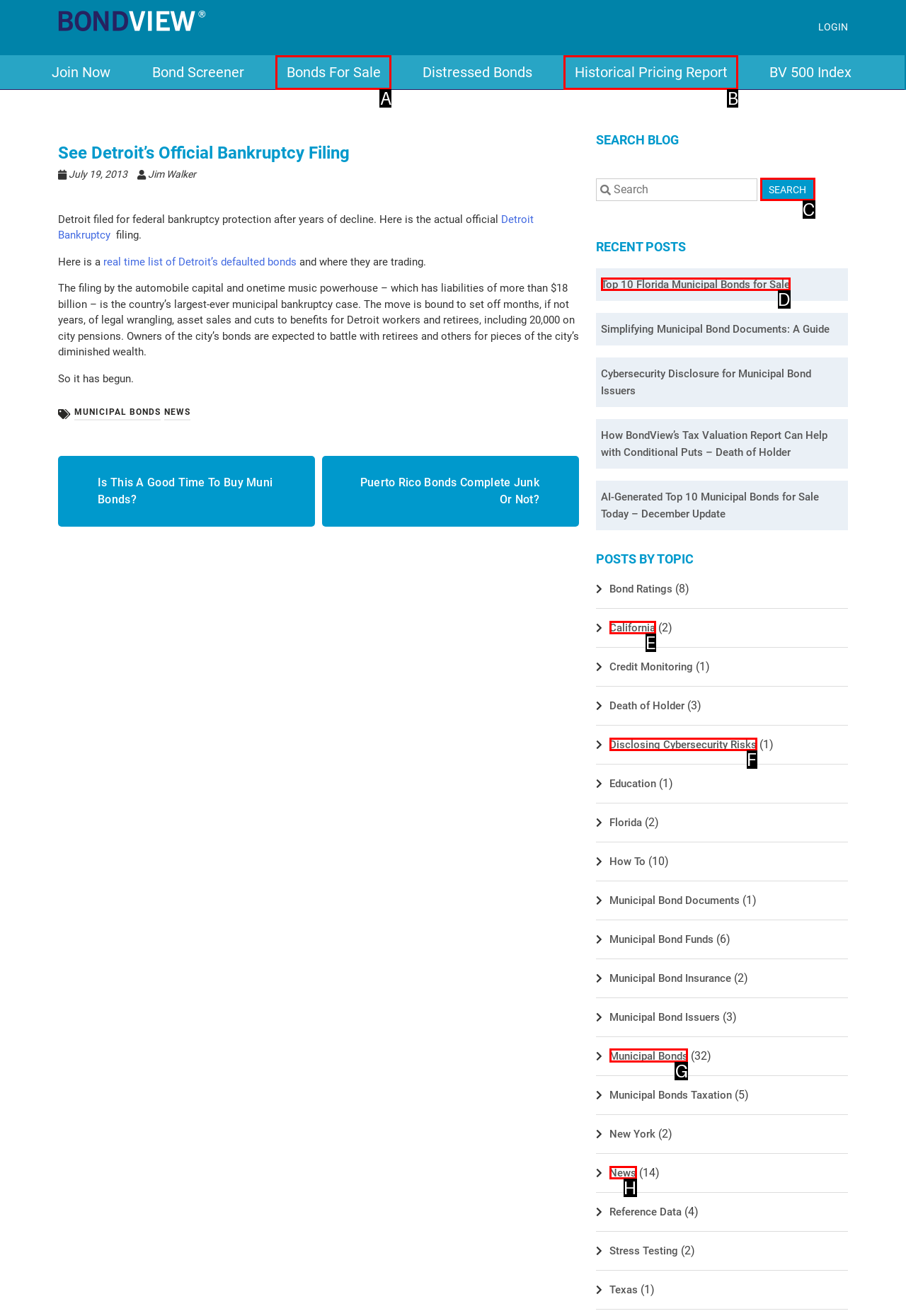To achieve the task: Explore the 'Municipal Bonds' topic, indicate the letter of the correct choice from the provided options.

G